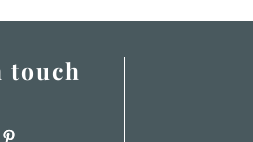Use a single word or phrase to answer the question:
What is the tone of the overall design?

Warm and approachable